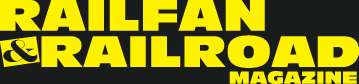Create an exhaustive description of the image.

The image features the logo of "Railfan & Railroad Magazine," prominently displayed in bold yellow letters against a dark background. The design emphasizes the magazine's focus on railroads and railfanning, reflecting its dedication to railway enthusiasts and transportation topics. This logo serves as a key branding element for the publication, which is known for its insights and articles about rail transport. The magazine aims to engage a community of avid rail fans and those interested in the history, technology, and experiences related to railroads.